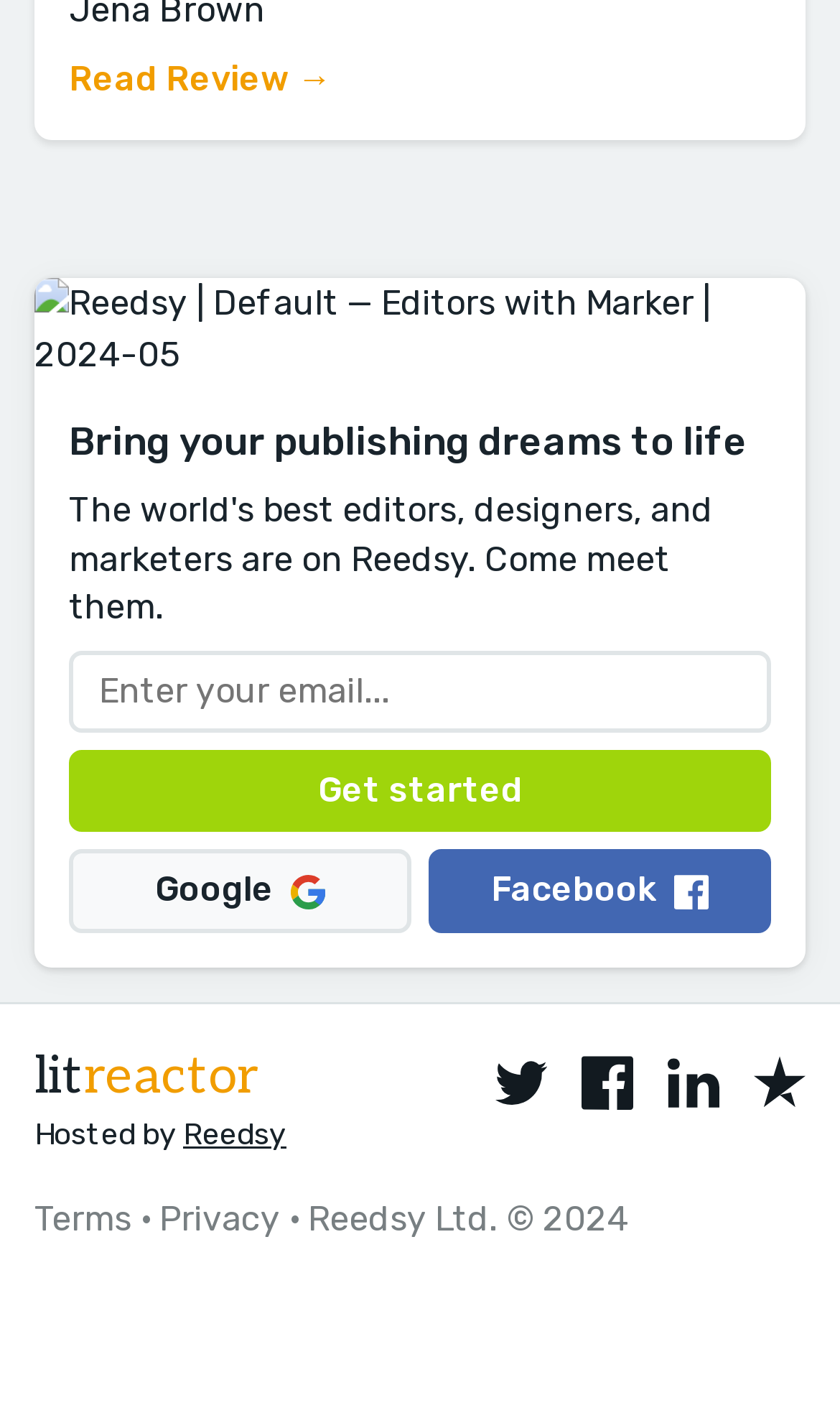What is the purpose of the textbox?
Please provide a single word or phrase as your answer based on the image.

Enter email